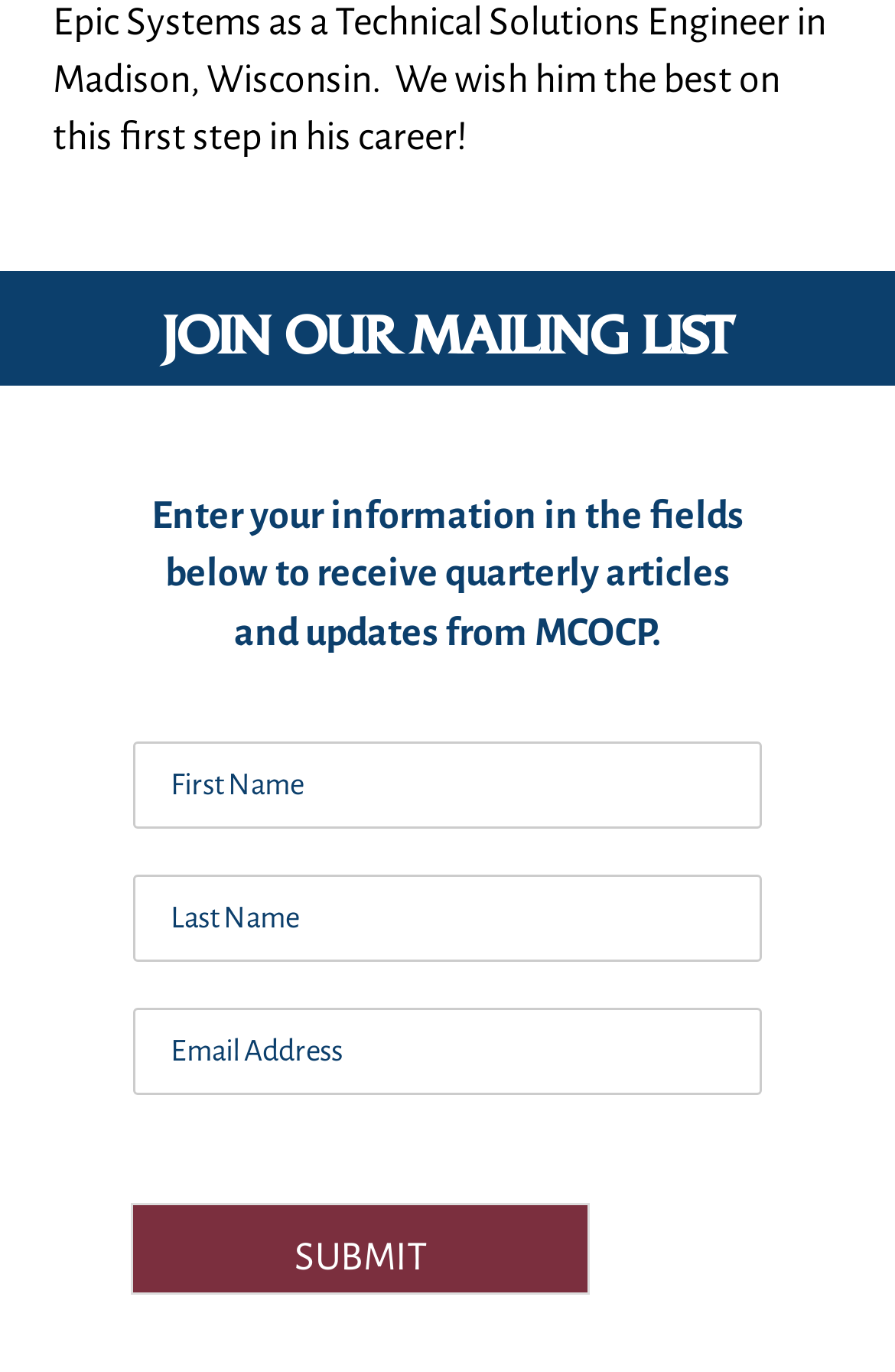Could you please study the image and provide a detailed answer to the question:
What is the tone of the static text at the top of the page?

The static text at the top of the page reads 'We wish him the best on this first step in his career!'. The use of the phrase 'We wish him the best' implies a supportive and congratulatory tone, suggesting that the webpage is celebrating someone's achievement.